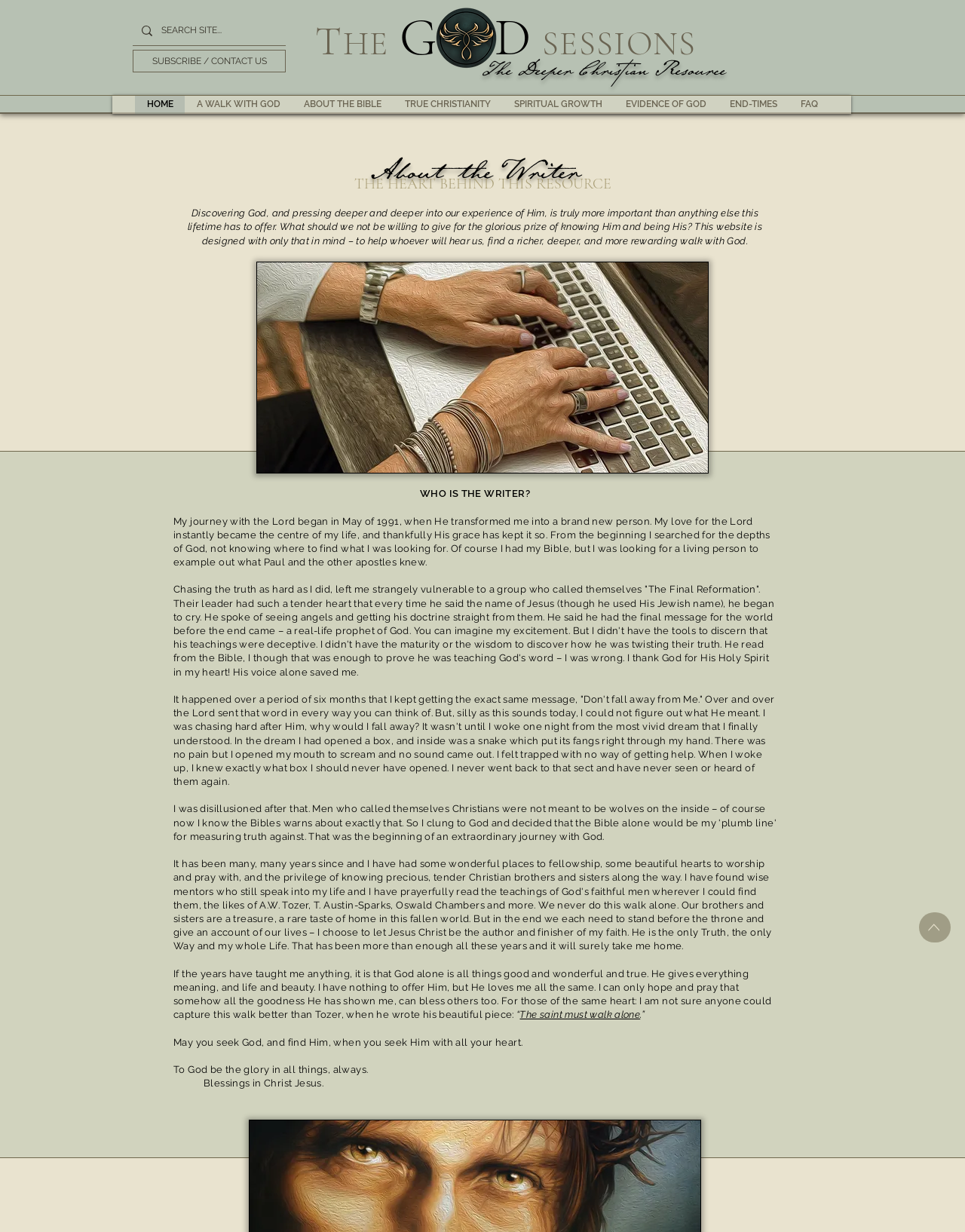What is the last sentence of the 'About the Writer' section?
Using the information presented in the image, please offer a detailed response to the question.

The last sentence of the 'About the Writer' section can be found in the static text element with the text 'Blessings in Christ Jesus.'.